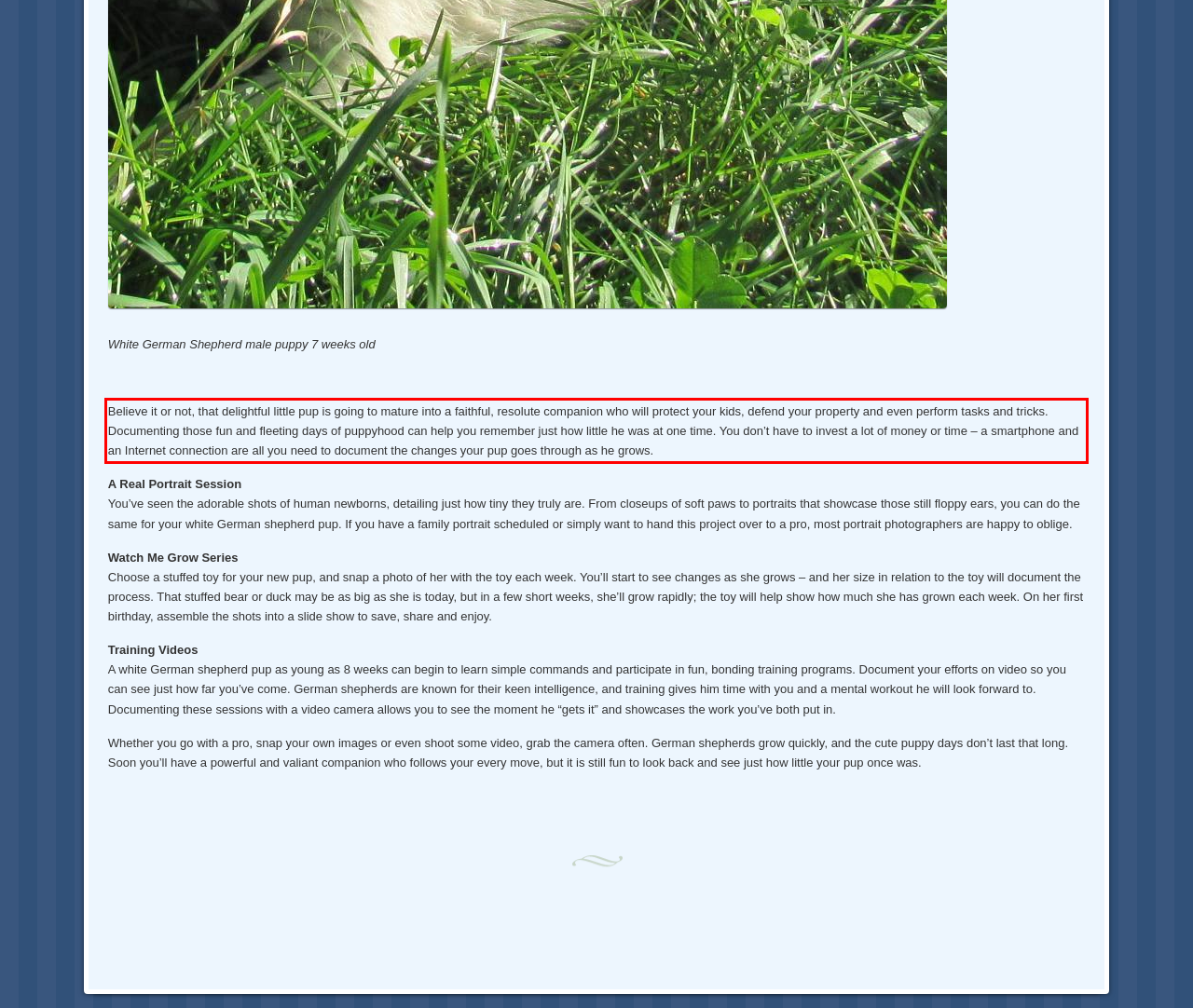You are given a screenshot showing a webpage with a red bounding box. Perform OCR to capture the text within the red bounding box.

Believe it or not, that delightful little pup is going to mature into a faithful, resolute companion who will protect your kids, defend your property and even perform tasks and tricks. Documenting those fun and fleeting days of puppyhood can help you remember just how little he was at one time. You don’t have to invest a lot of money or time – a smartphone and an Internet connection are all you need to document the changes your pup goes through as he grows.